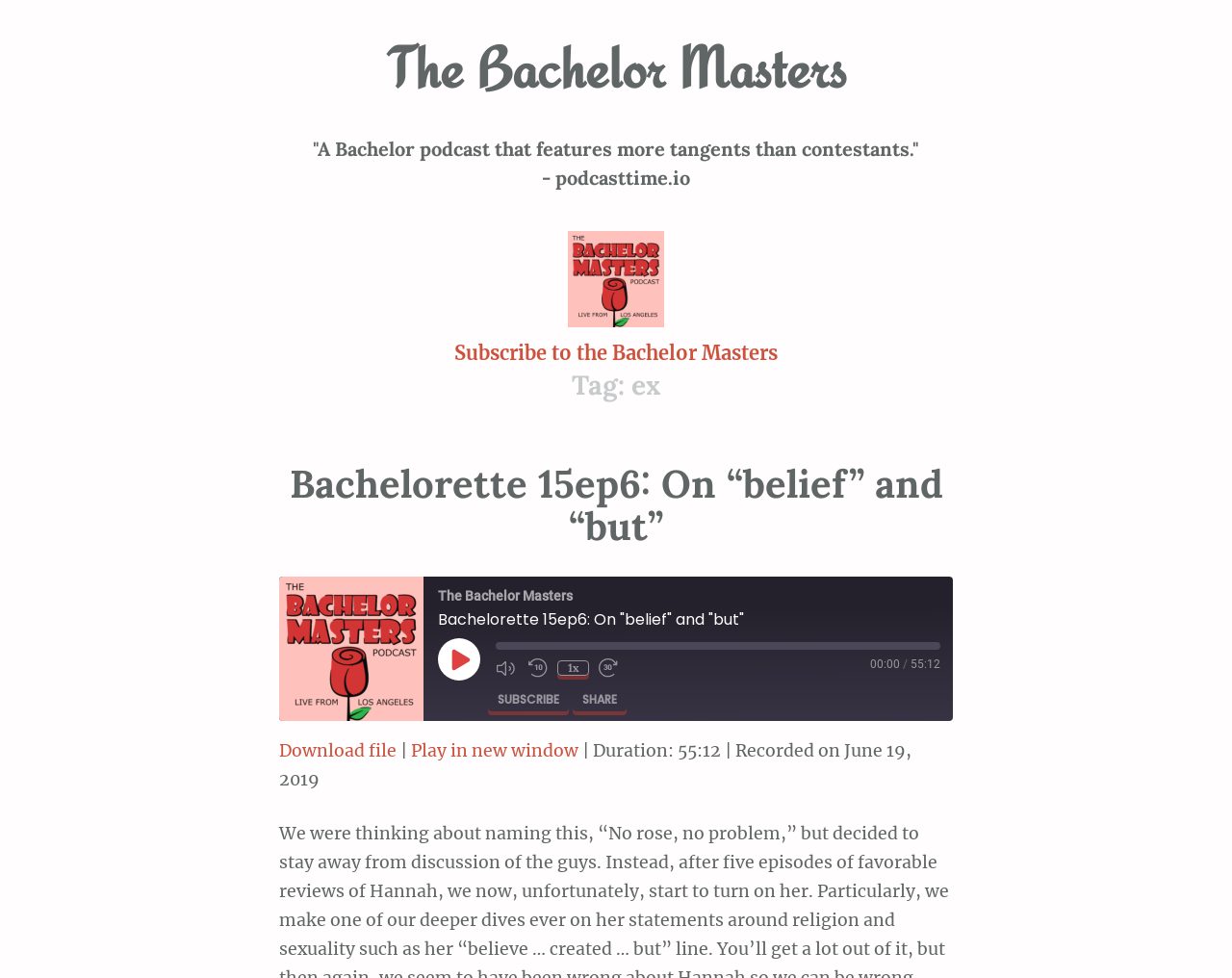Respond with a single word or short phrase to the following question: 
What is the URL of the podcast RSS feed?

https://bachelormasters.maybemen.com/feed/podcast/bachelorette